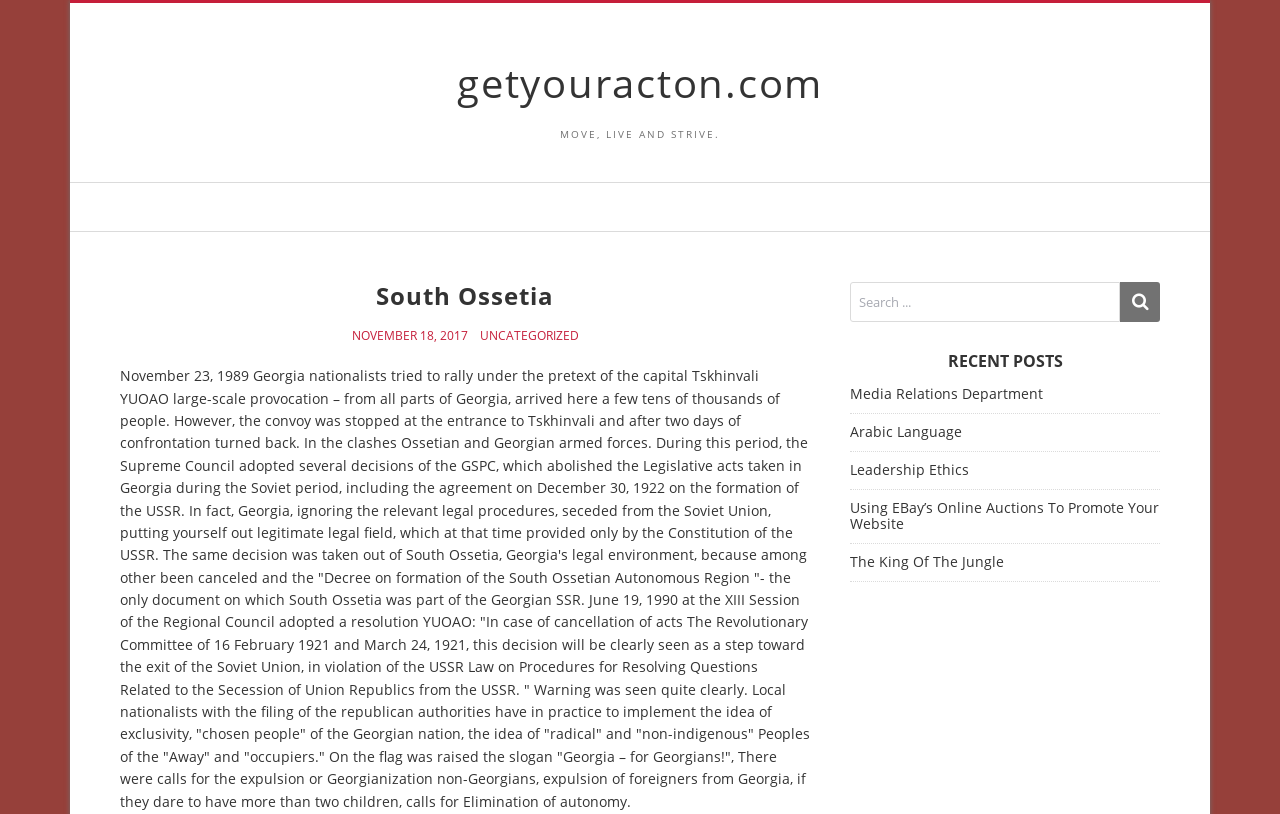Based on the description "Questions?", find the bounding box of the specified UI element.

None